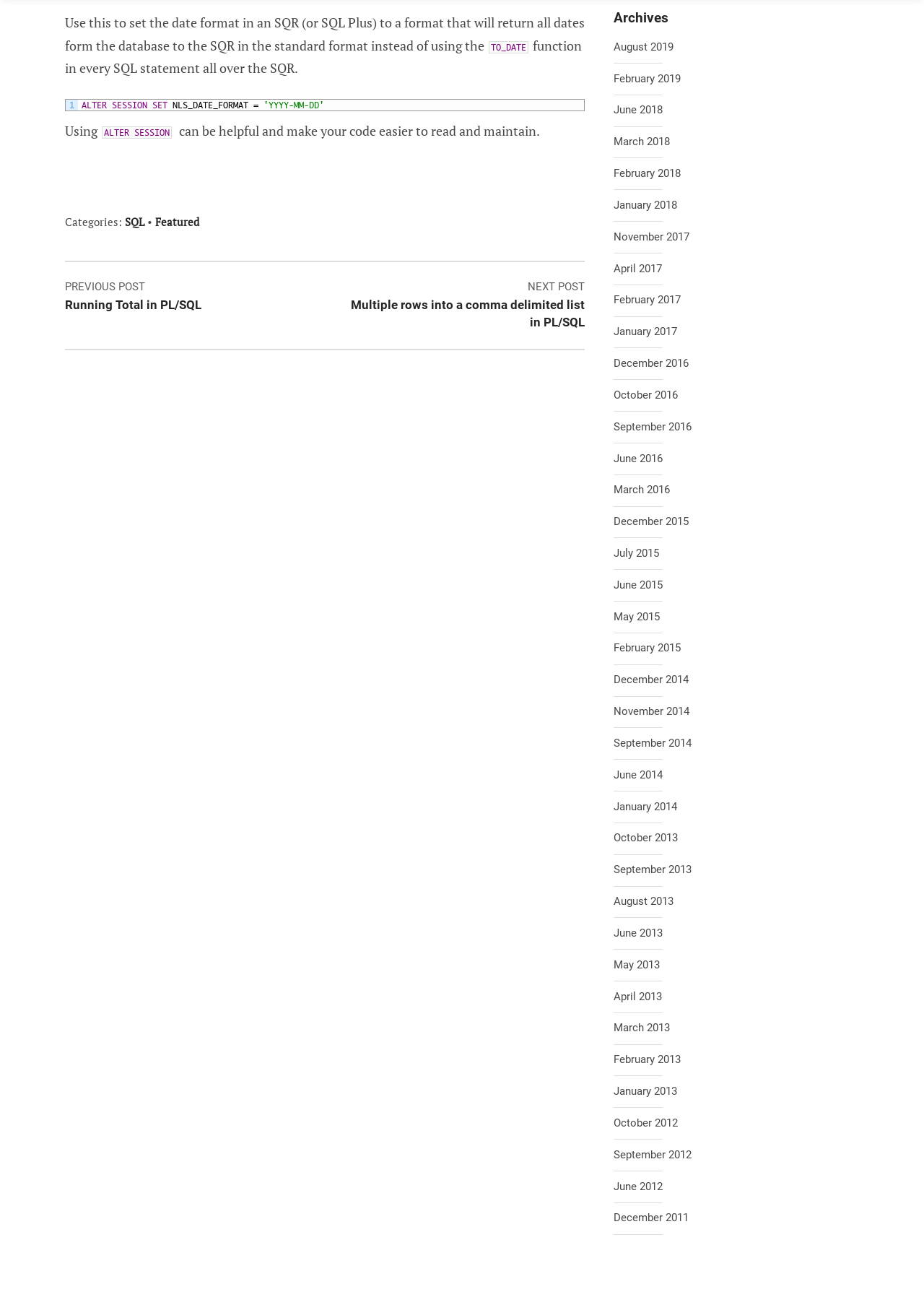What is the title of the next post?
Answer with a single word or phrase, using the screenshot for reference.

Multiple rows into a comma delimited list in PL/SQL